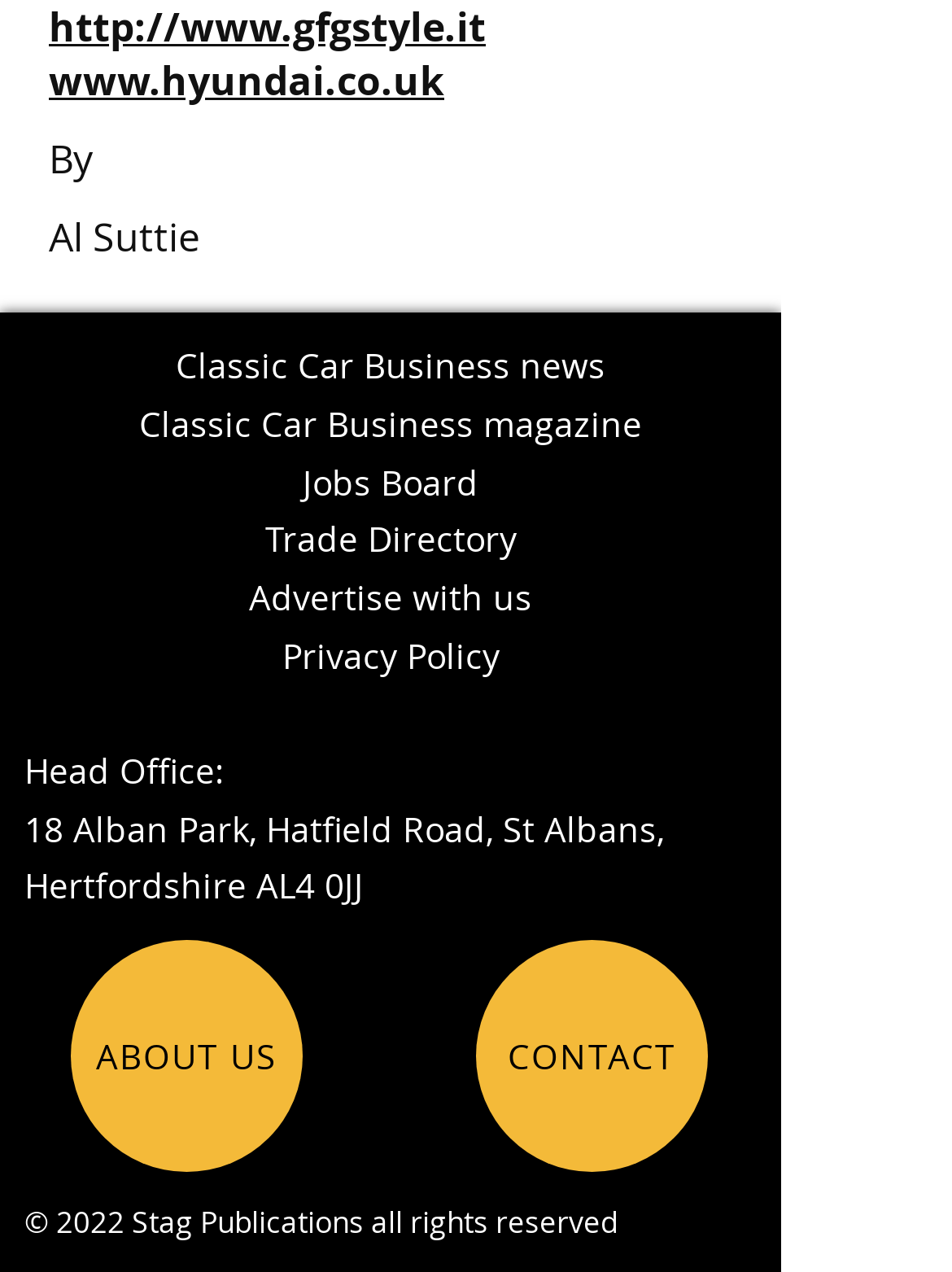What is the name of the author?
Please look at the screenshot and answer in one word or a short phrase.

Al Suttie